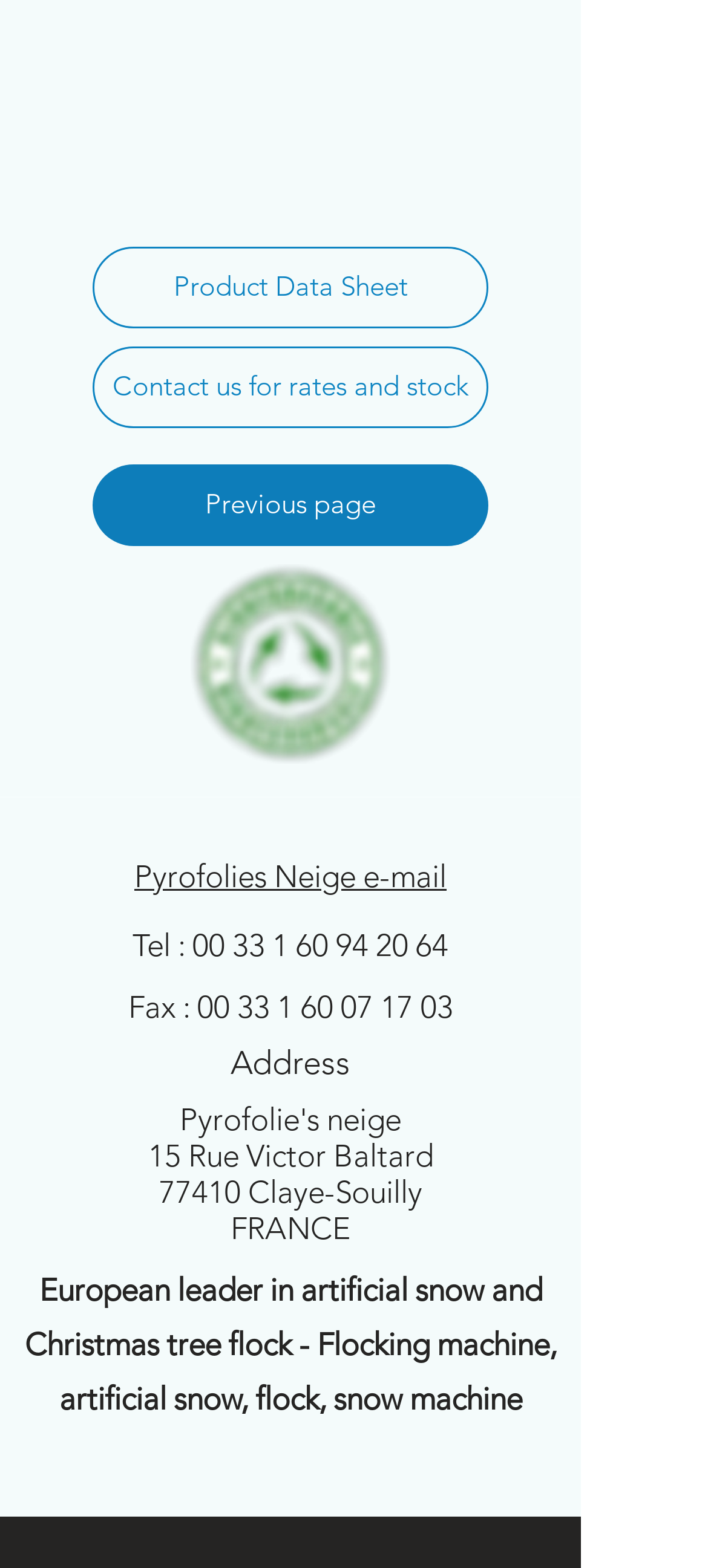Please determine the bounding box coordinates of the element's region to click for the following instruction: "Follow Pyrofolie's on Twitter".

[0.308, 0.934, 0.359, 0.957]